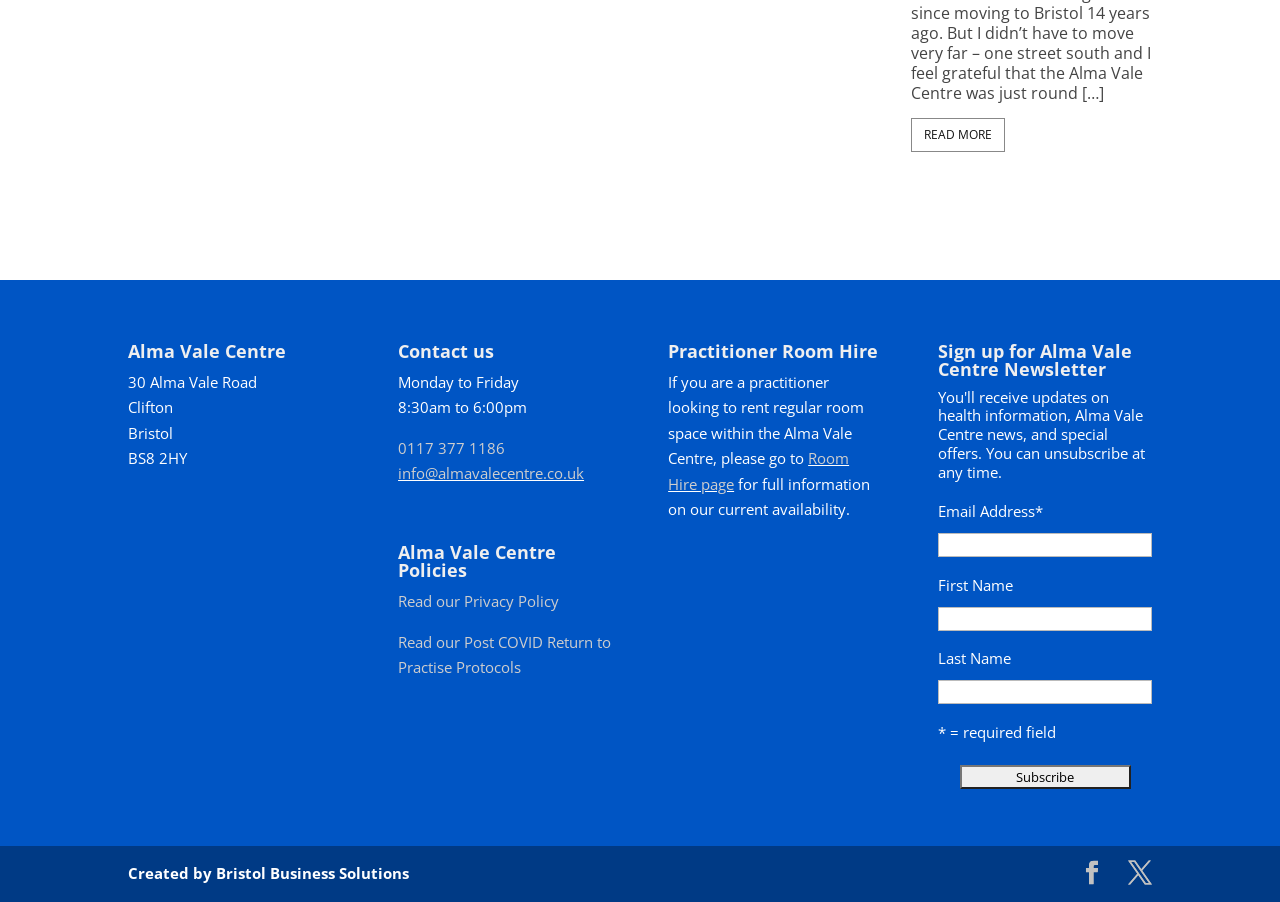Please identify the bounding box coordinates of the element's region that needs to be clicked to fulfill the following instruction: "Contact us by phone". The bounding box coordinates should consist of four float numbers between 0 and 1, i.e., [left, top, right, bottom].

[0.311, 0.485, 0.395, 0.507]